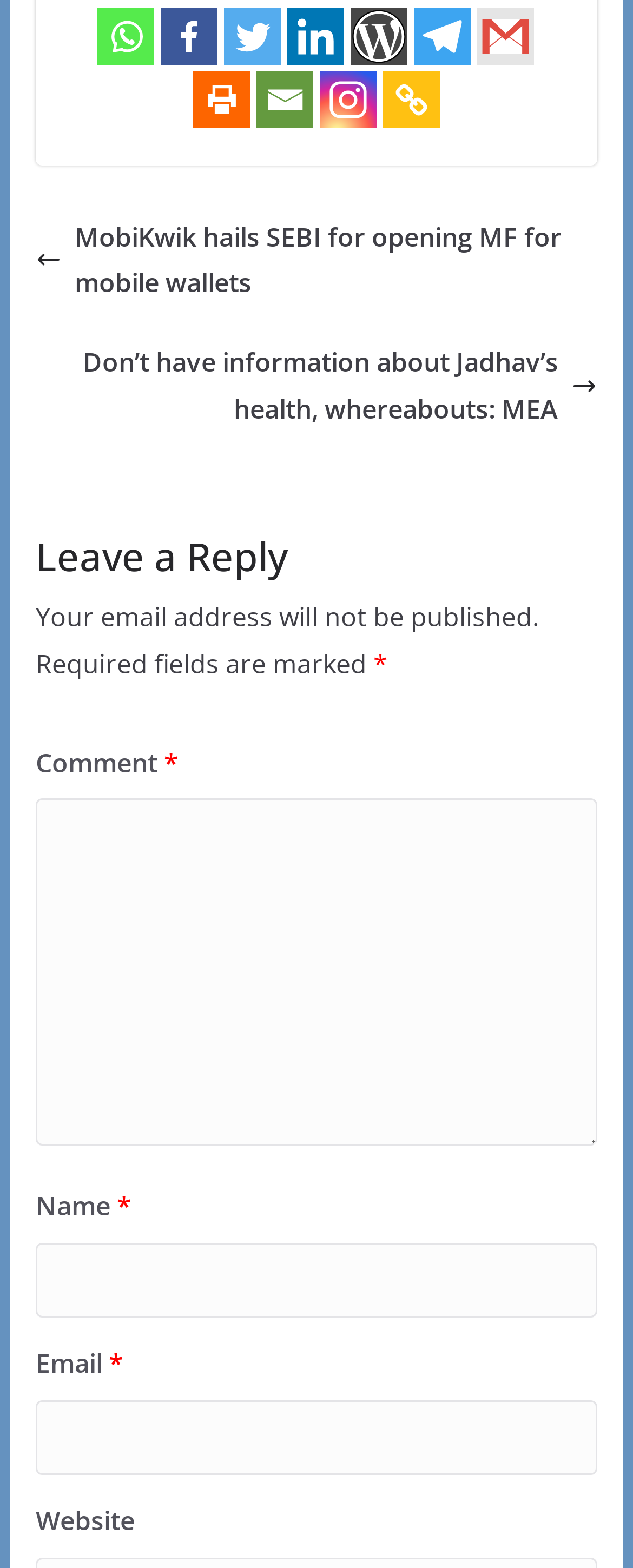Please respond in a single word or phrase: 
What is required to leave a reply?

Name, Email, Comment